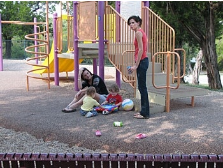Formulate a detailed description of the image content.

A vibrant scene at a playground captures a moment of joy and connection. In the foreground, two small children are enjoying their time on a colorful, patterned mat scattered with toys. They are engrossed in play while a woman sits nearby, contributing to their fun. Standing nearby is another woman, casually dressed in a red top and jeans, observing the children with a warm smile. The playground equipment behind them, including a twisty slide and climbing structures, adds a cheerful backdrop, surrounded by lush trees that enhance the inviting atmosphere. This image beautifully reflects a community gathering, where families come together to share laughter and create lasting memories.